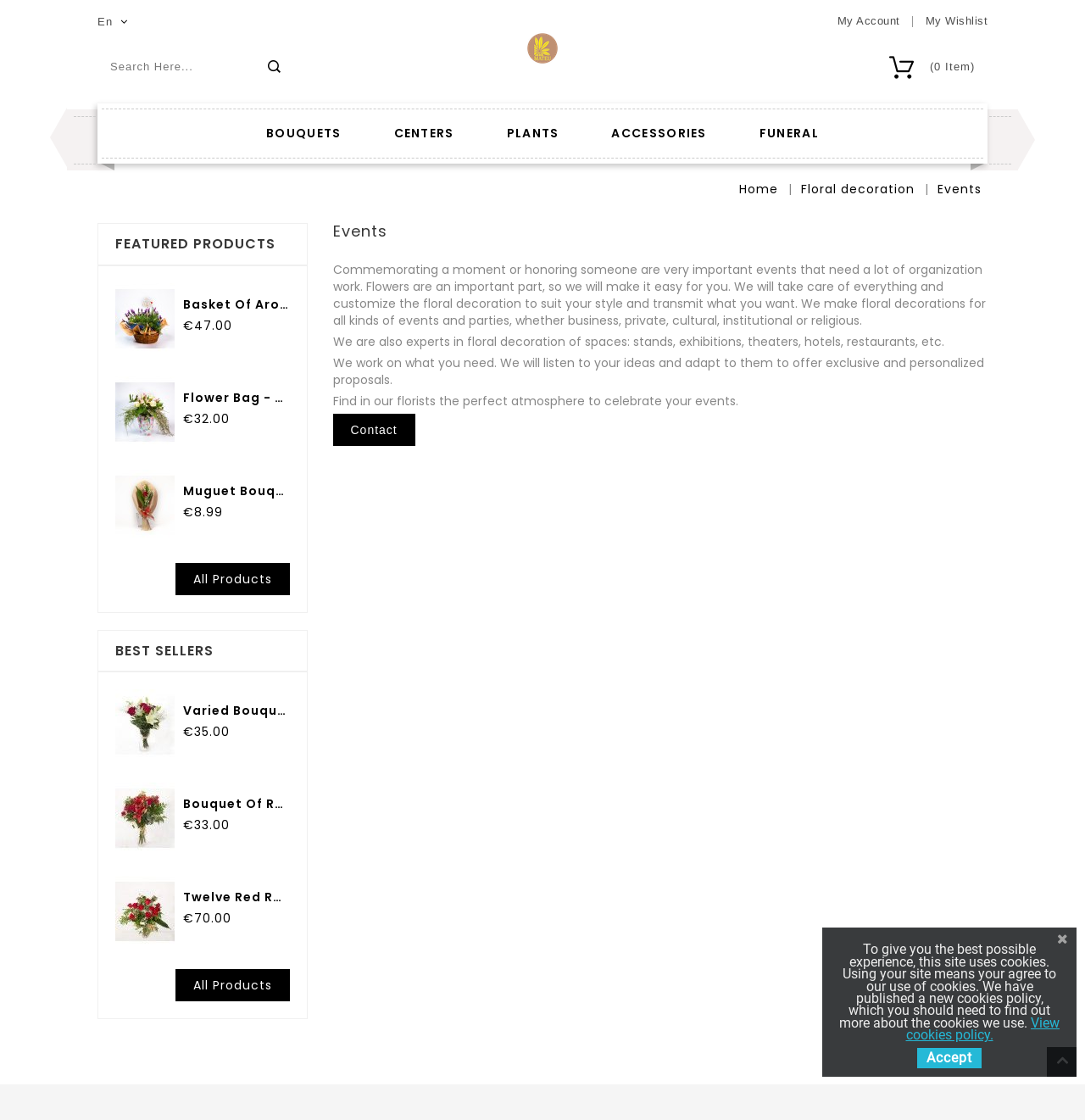Answer this question in one word or a short phrase: What type of products are featured on this webpage?

Floral decorations